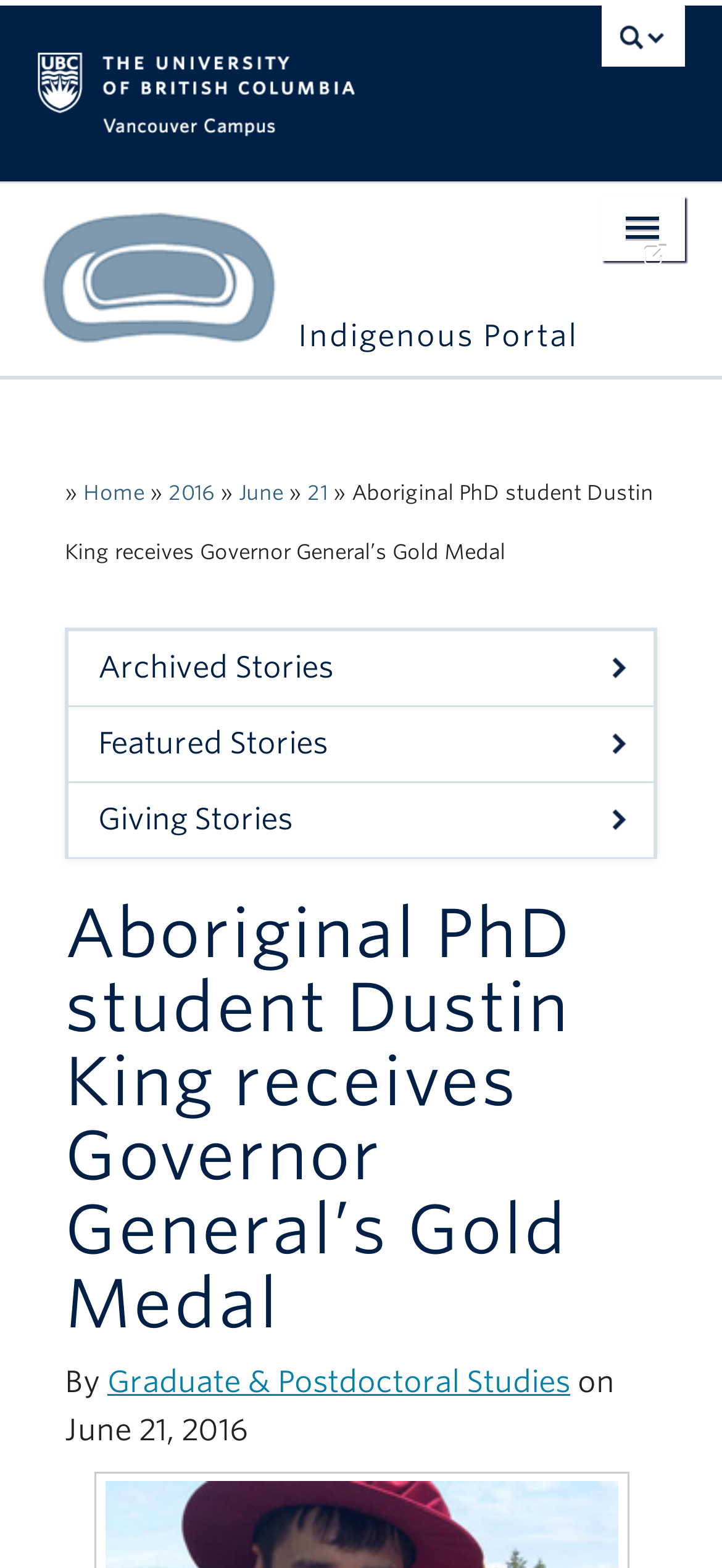Identify and provide the main heading of the webpage.

Aboriginal PhD student Dustin King receives Governor General’s Gold Medal